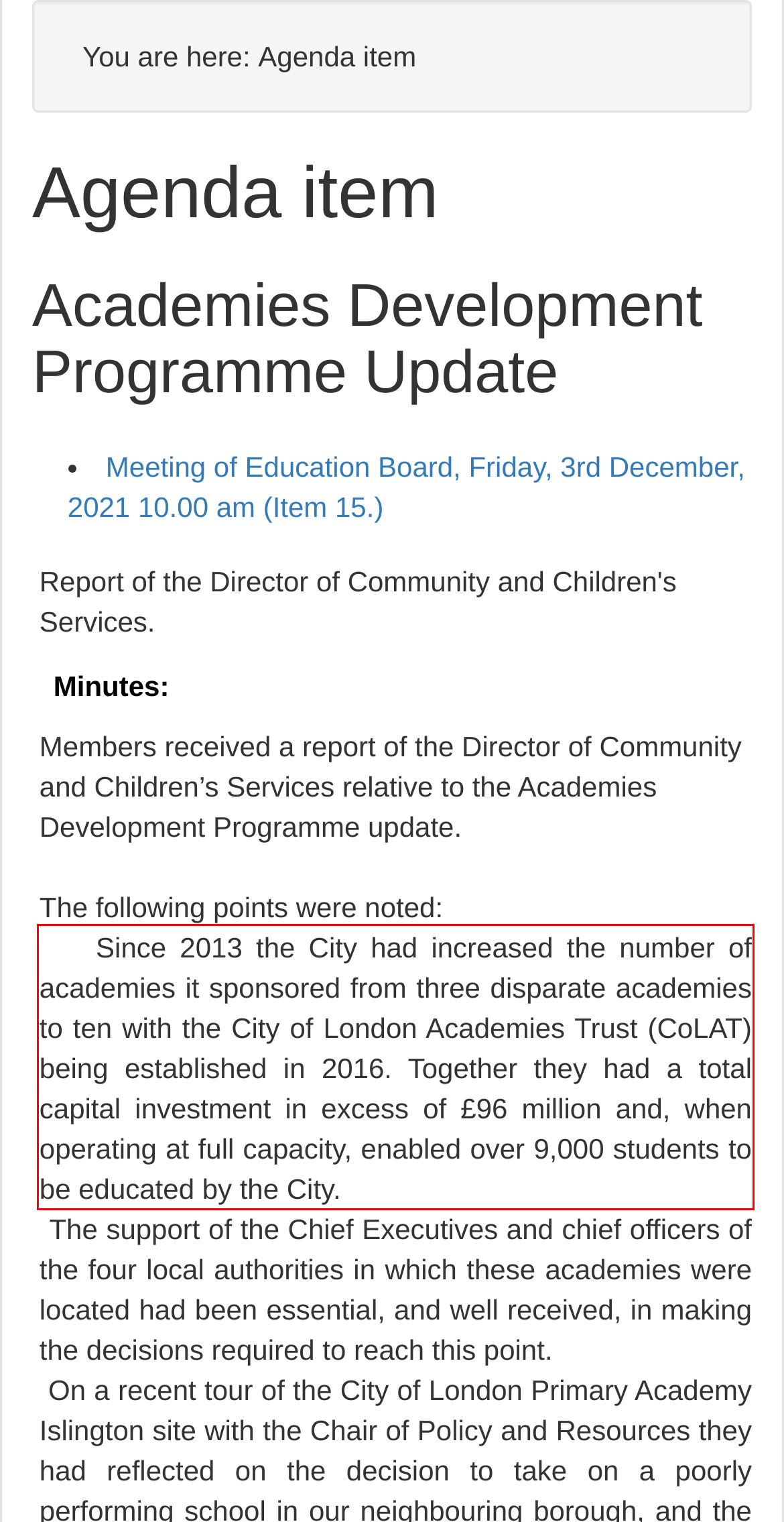Review the screenshot of the webpage and recognize the text inside the red rectangle bounding box. Provide the extracted text content.

· Since 2013 the City had increased the number of academies it sponsored from three disparate academies to ten with the City of London Academies Trust (CoLAT) being established in 2016. Together they had a total capital investment in excess of £96 million and, when operating at full capacity, enabled over 9,000 students to be educated by the City.